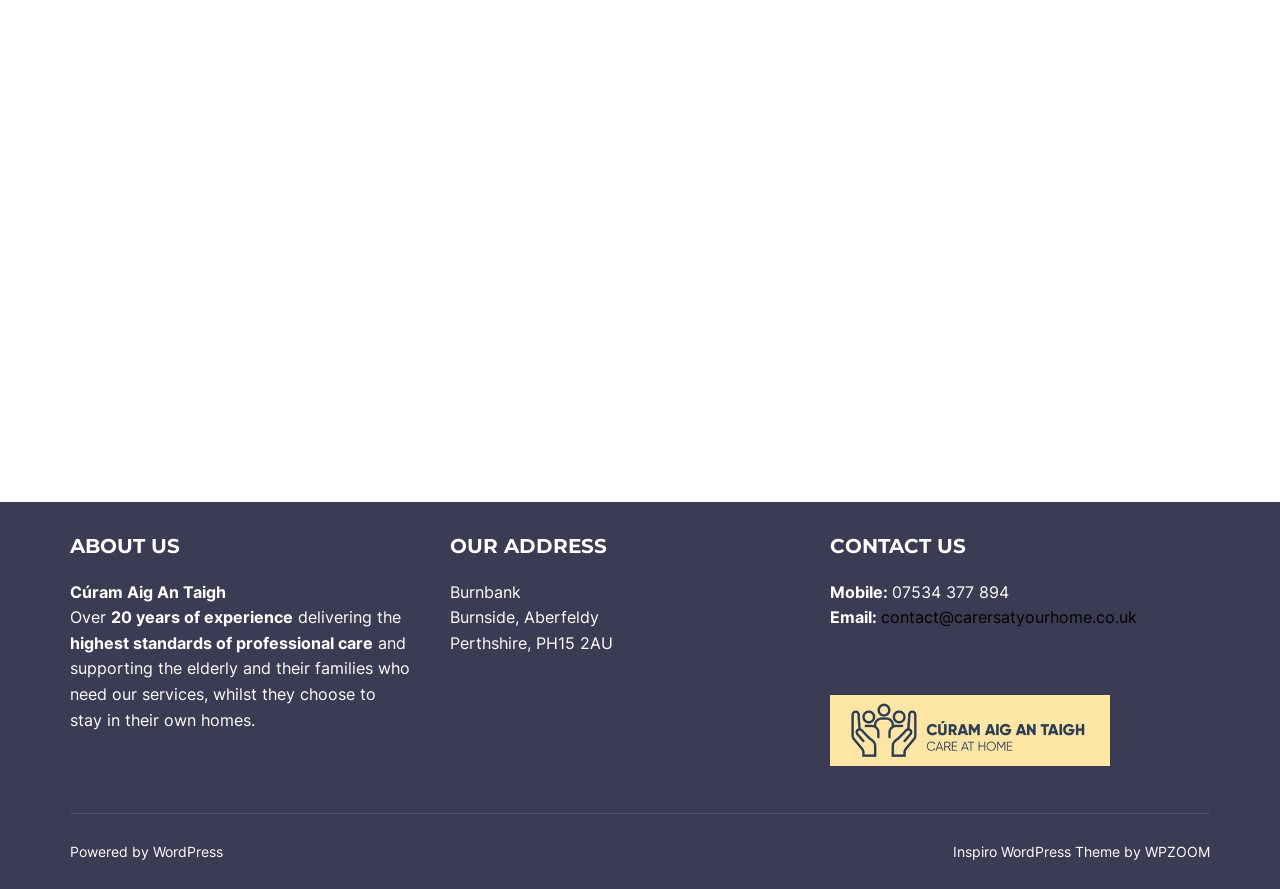Extract the bounding box of the UI element described as: "name="email-693" placeholder="Your Email Address"".

None